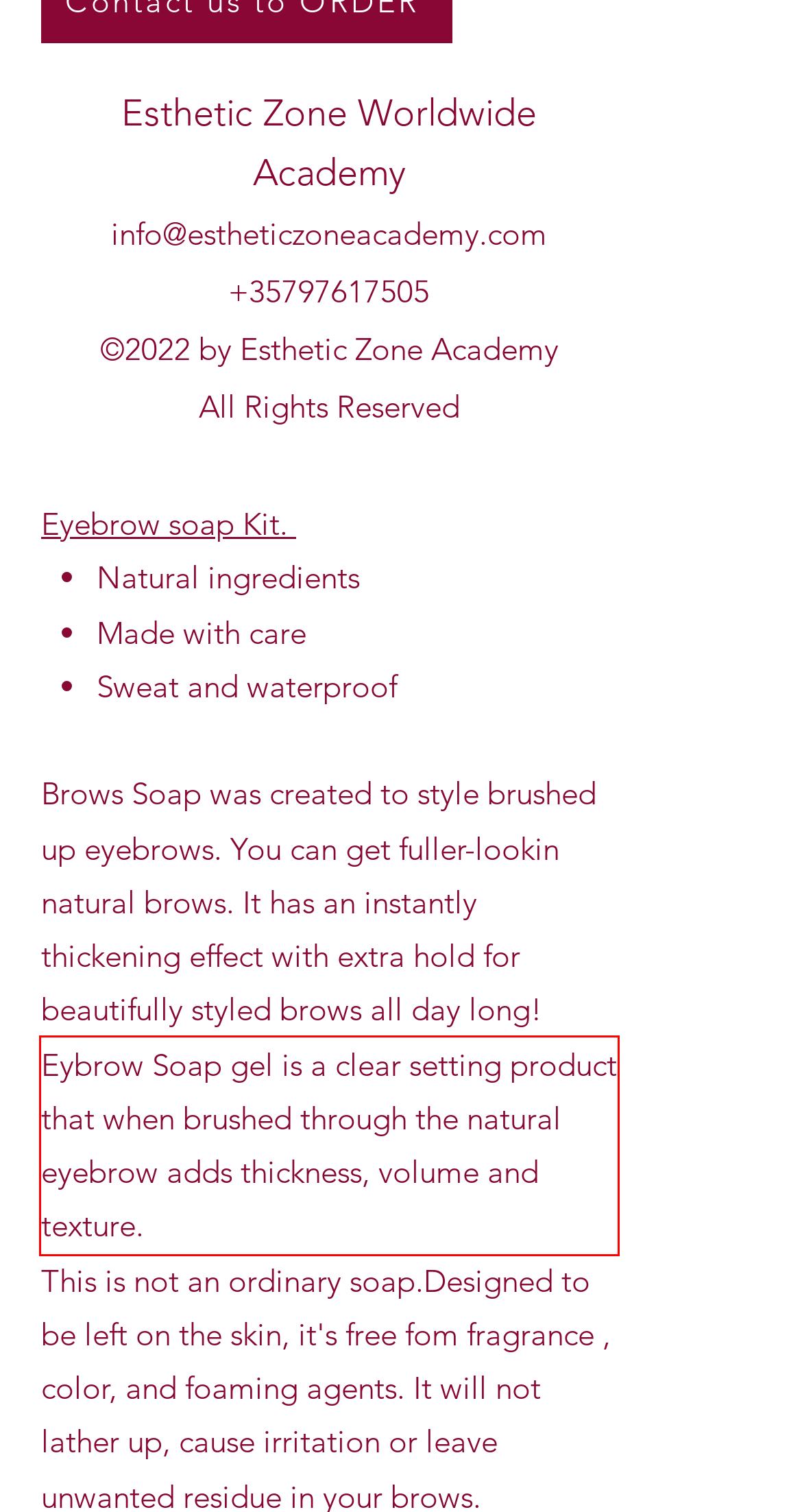You are provided with a screenshot of a webpage that includes a red bounding box. Extract and generate the text content found within the red bounding box.

Eybrow Soap gel is a clear setting product that when brushed through the natural eyebrow adds thickness, volume and texture.